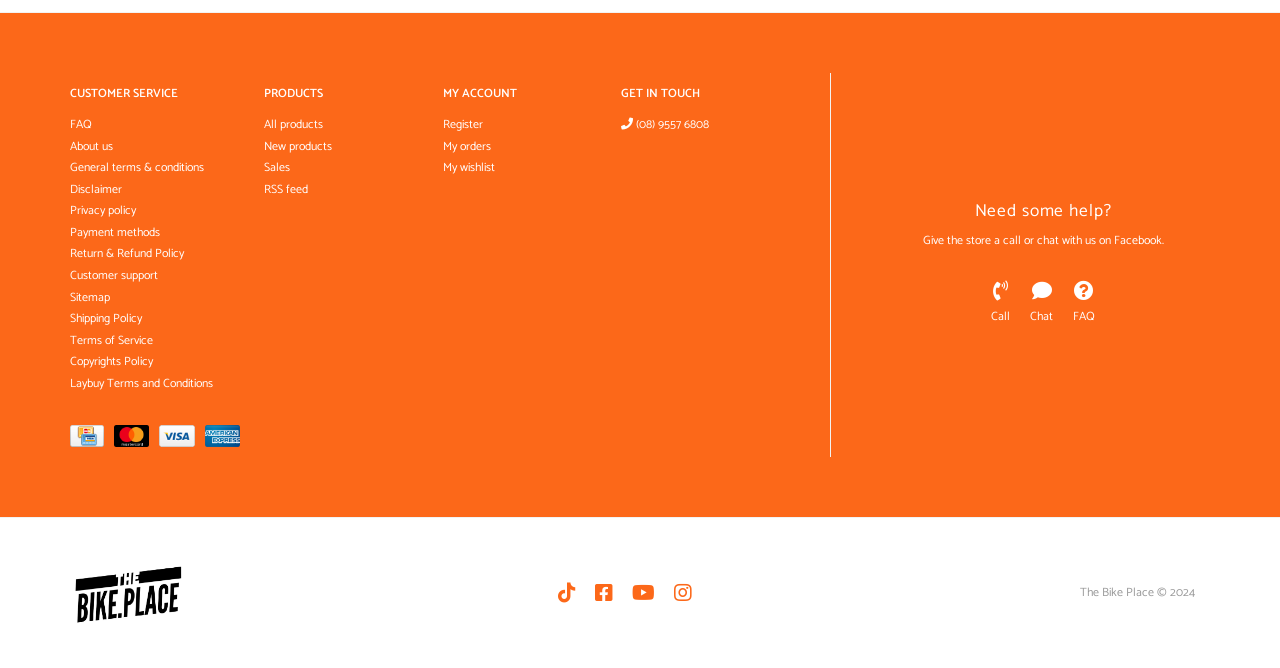What is the name of the store?
Please look at the screenshot and answer using one word or phrase.

The Bike Place